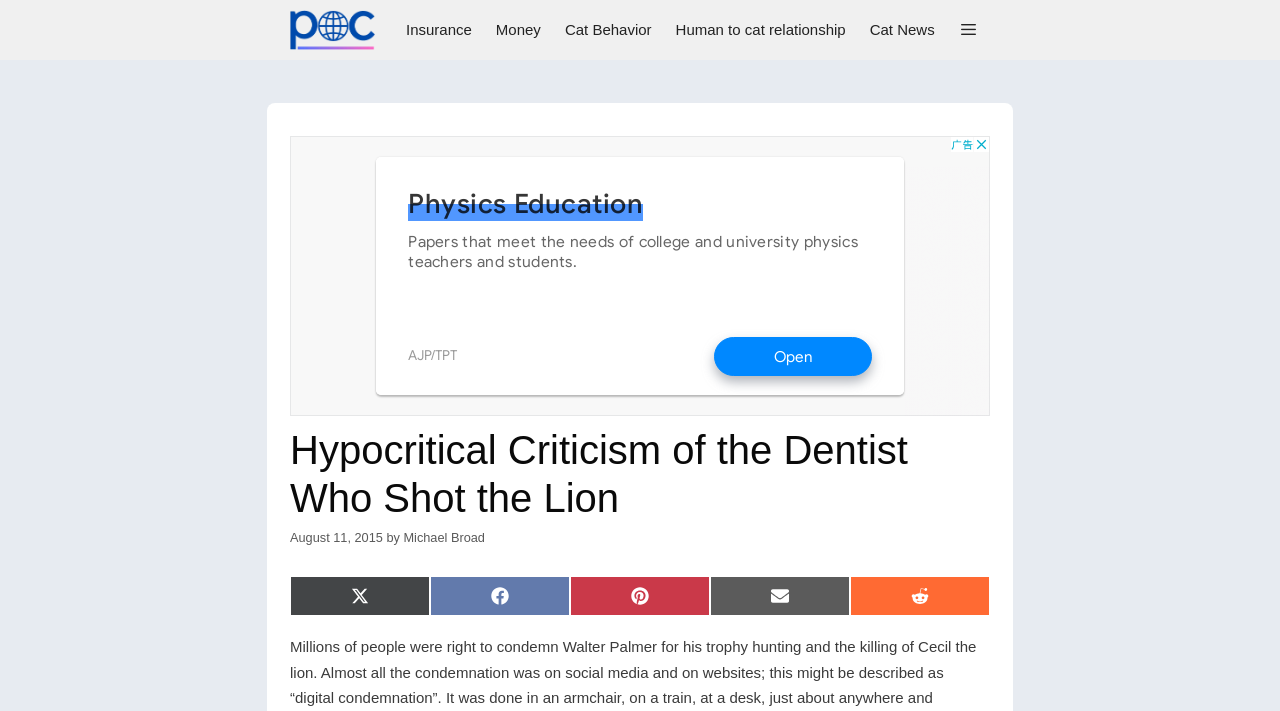Please determine the bounding box coordinates for the element that should be clicked to follow these instructions: "Click on the 'Cat Behavior' link".

[0.432, 0.0, 0.518, 0.084]